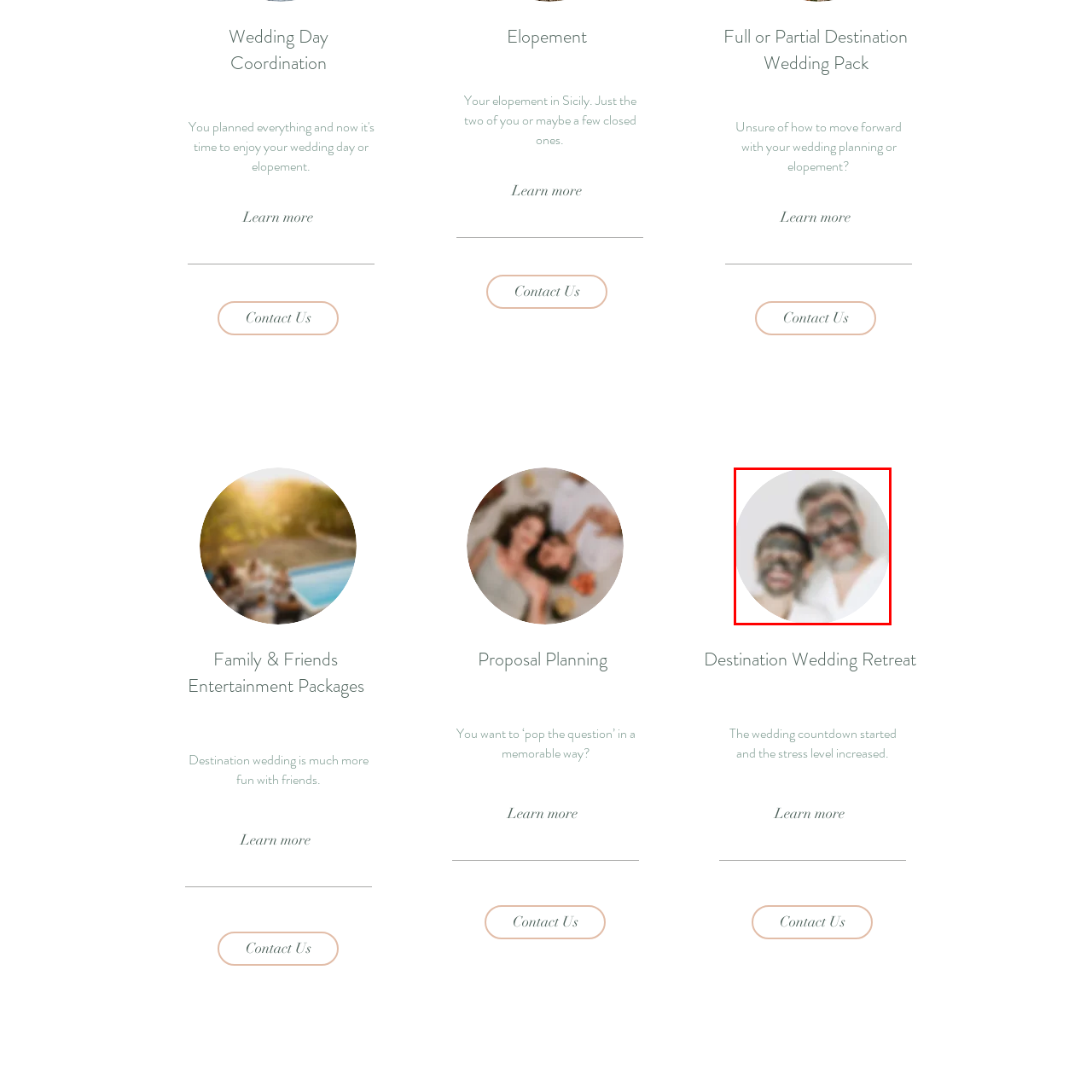What is the atmosphere of the setting?
Look closely at the portion of the image highlighted by the red bounding box and provide a comprehensive answer to the question.

The caption describes the atmosphere as relaxed, which is reinforced by the soft focus of the image, the casual white attire, and the overall joyful moment between the two individuals, suggesting a carefree celebration of personal care and togetherness.